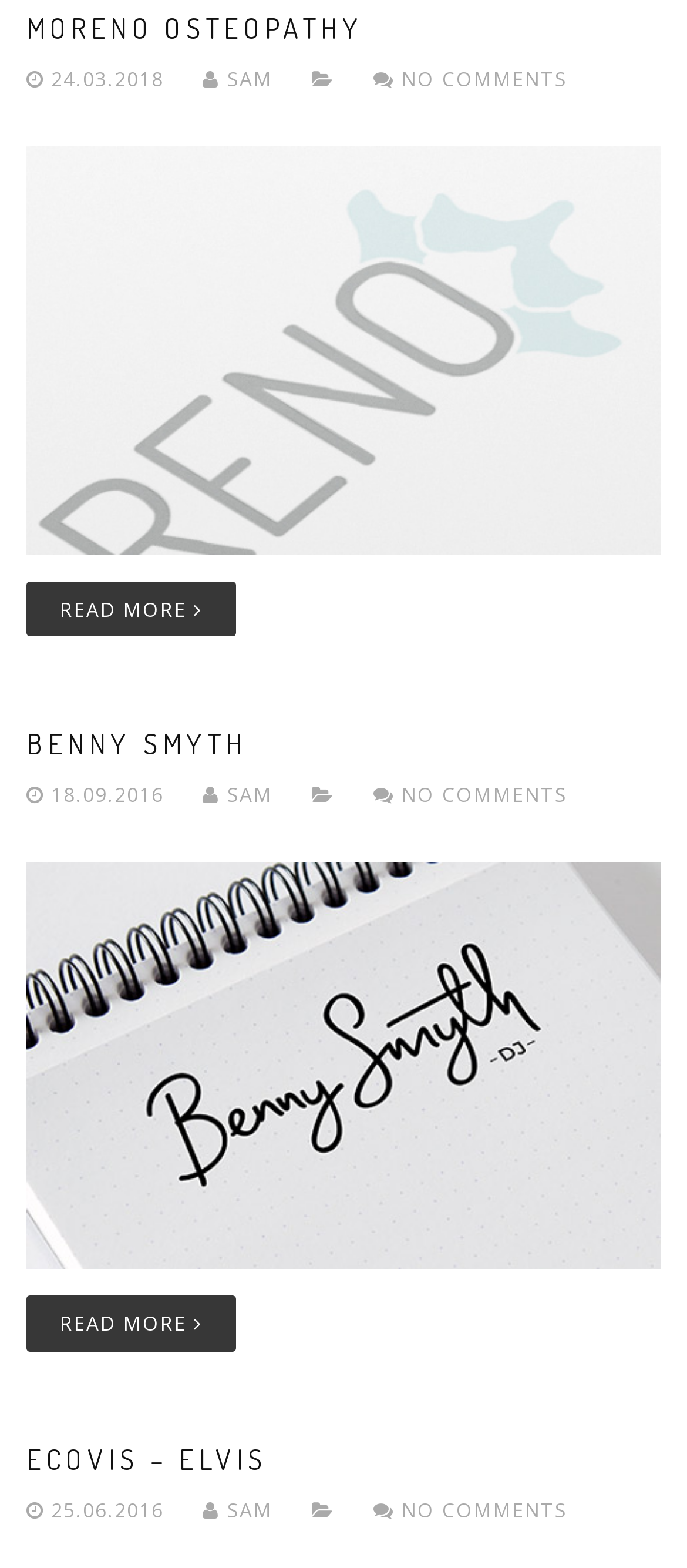Please identify the bounding box coordinates for the region that you need to click to follow this instruction: "access archives for December 2021".

None